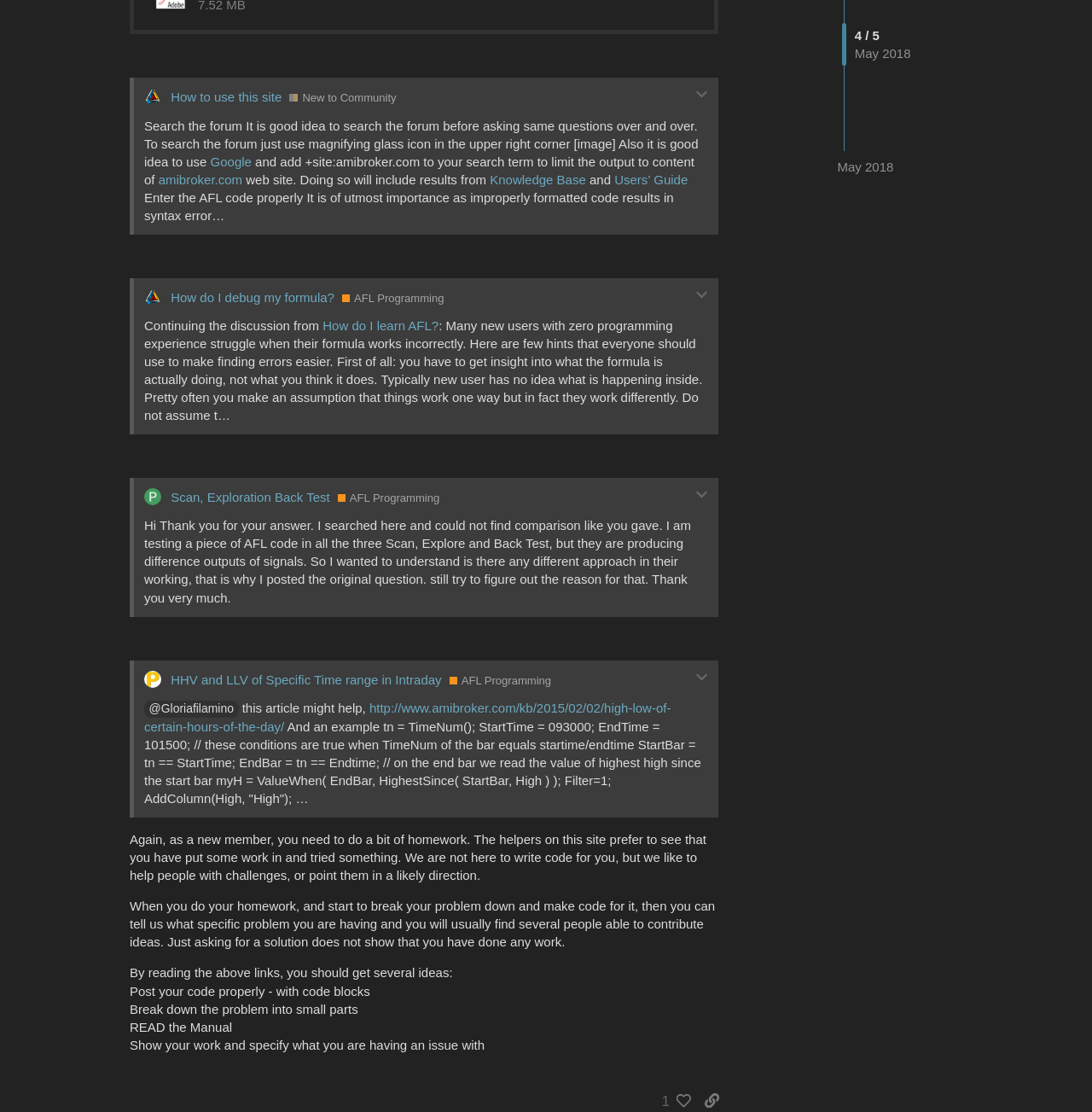Locate the bounding box coordinates of the clickable element to fulfill the following instruction: "Follow @mishcon_de_reya on social media". Provide the coordinates as four float numbers between 0 and 1 in the format [left, top, right, bottom].

None